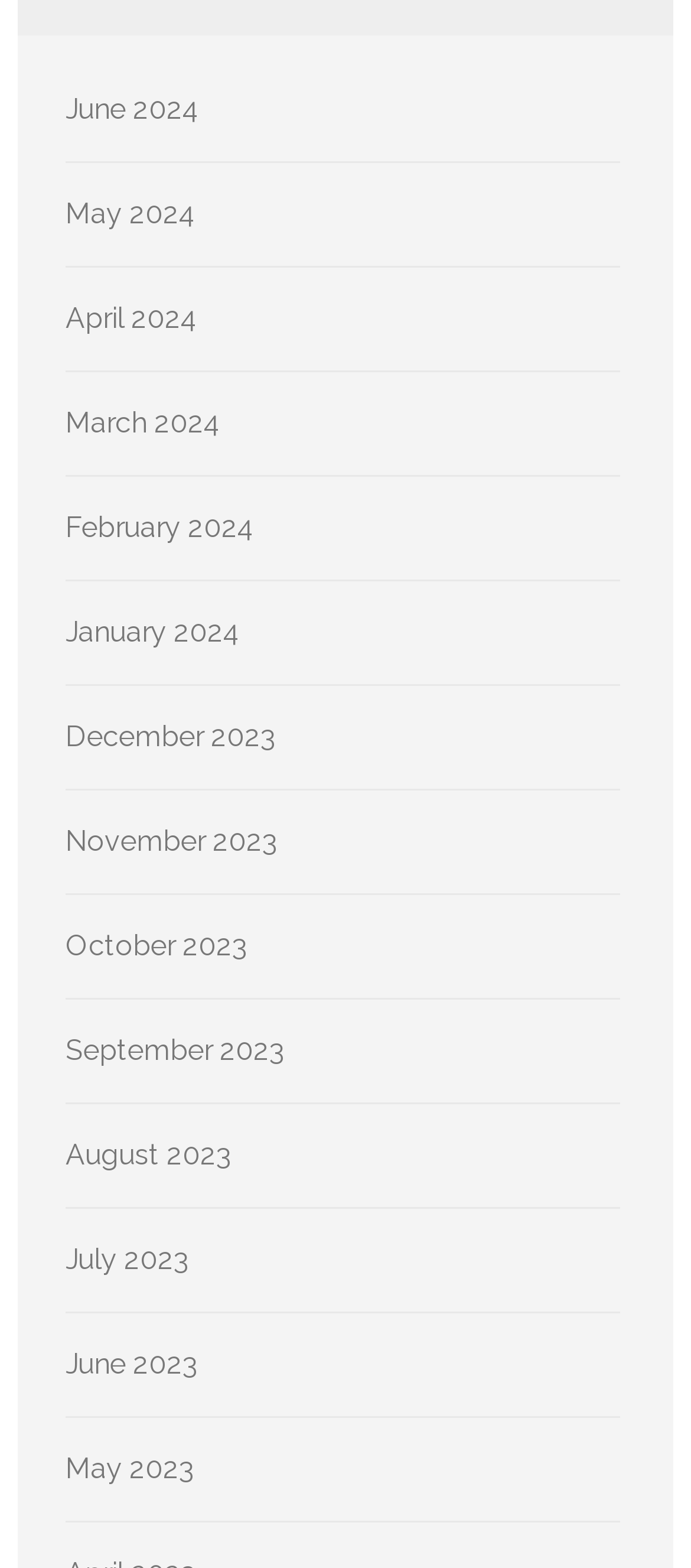Please determine the bounding box coordinates of the element's region to click for the following instruction: "View June 2024".

[0.095, 0.059, 0.29, 0.08]